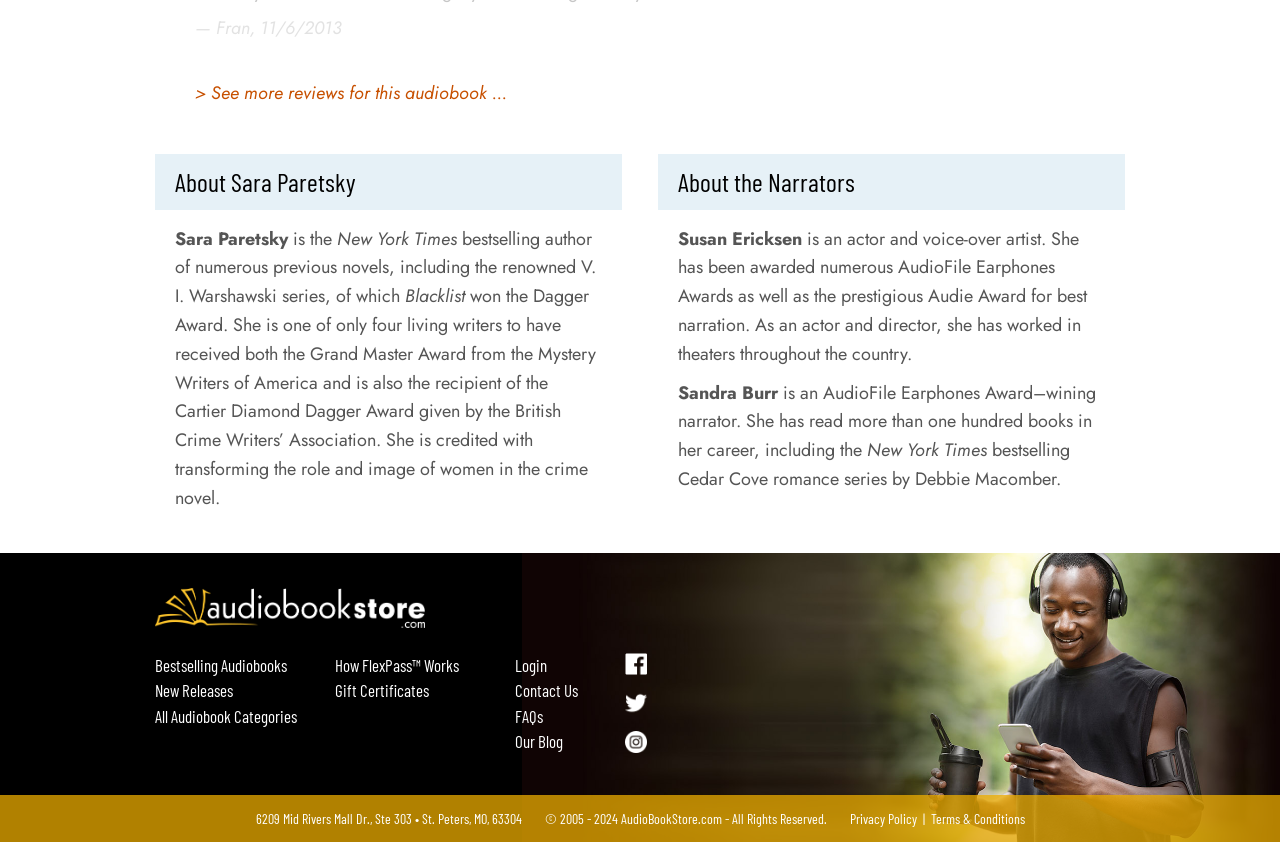Provide your answer to the question using just one word or phrase: What is the address mentioned at the bottom of the webpage?

6209 Mid Rivers Mall Dr., Ste 303 • St. Peters, MO, 63304